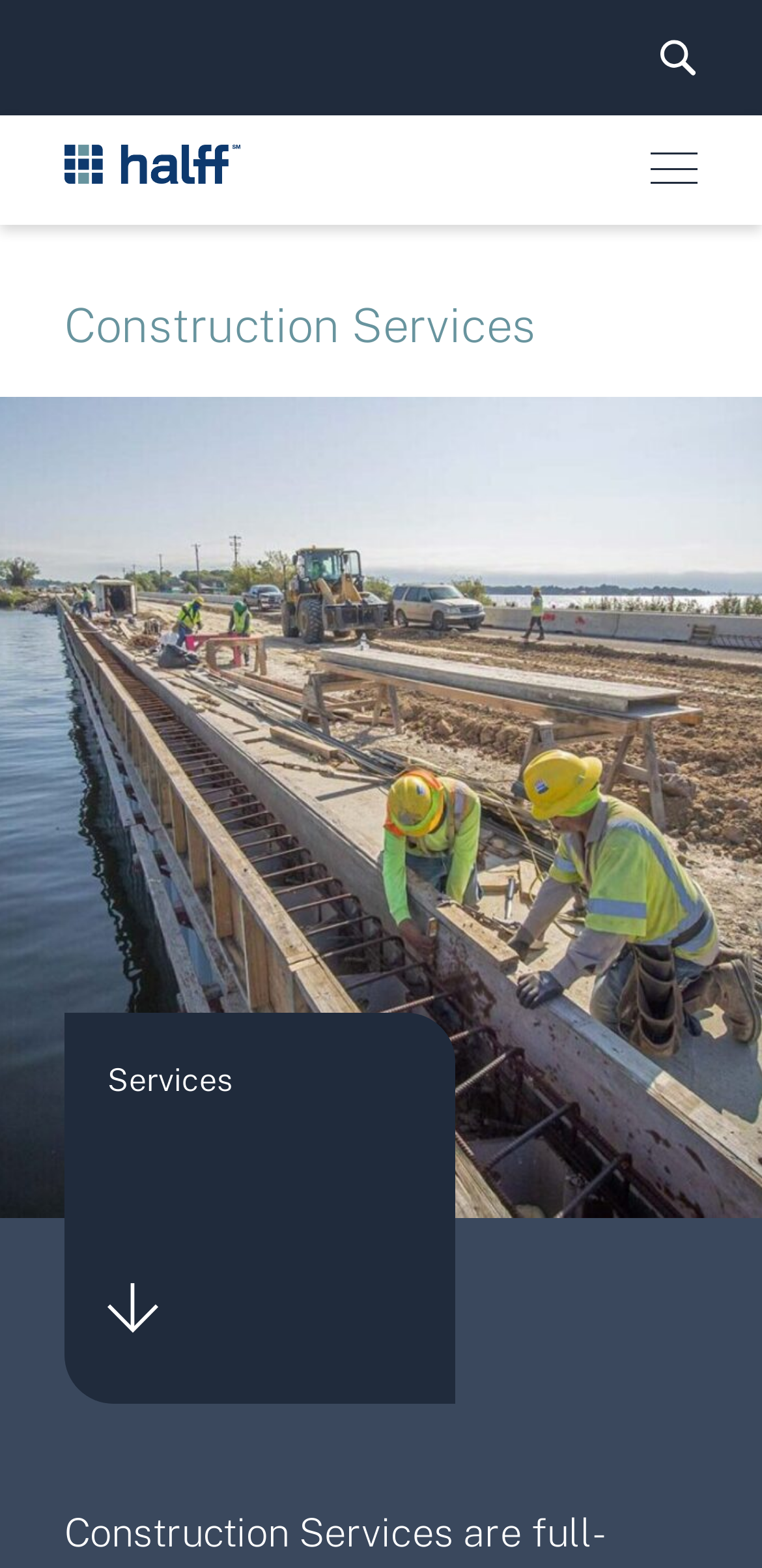Using the description: "Careers", determine the UI element's bounding box coordinates. Ensure the coordinates are in the format of four float numbers between 0 and 1, i.e., [left, top, right, bottom].

[0.0, 0.086, 1.0, 0.131]